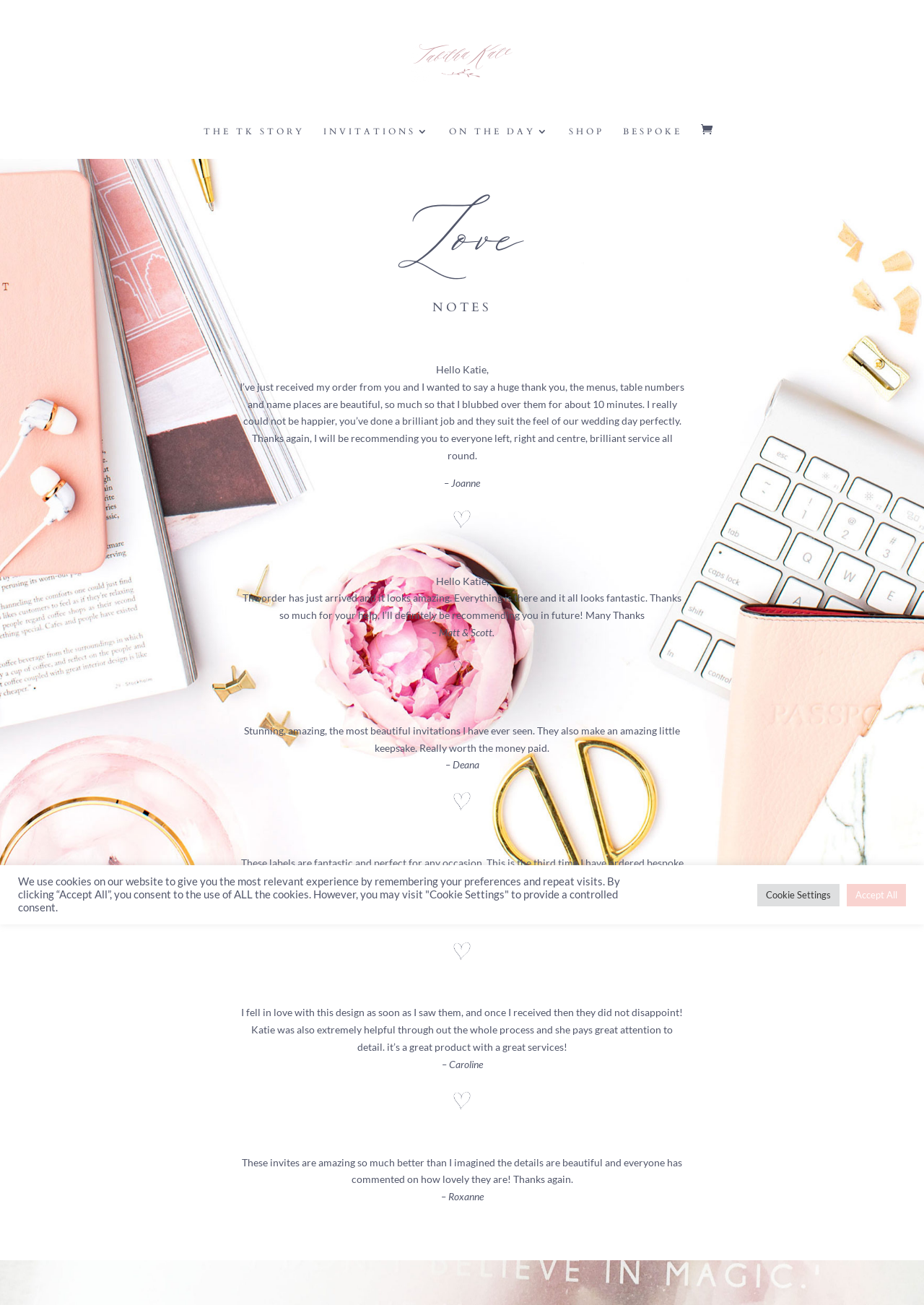Locate the bounding box coordinates for the element described below: "Bespoke". The coordinates must be four float values between 0 and 1, formatted as [left, top, right, bottom].

[0.674, 0.097, 0.738, 0.122]